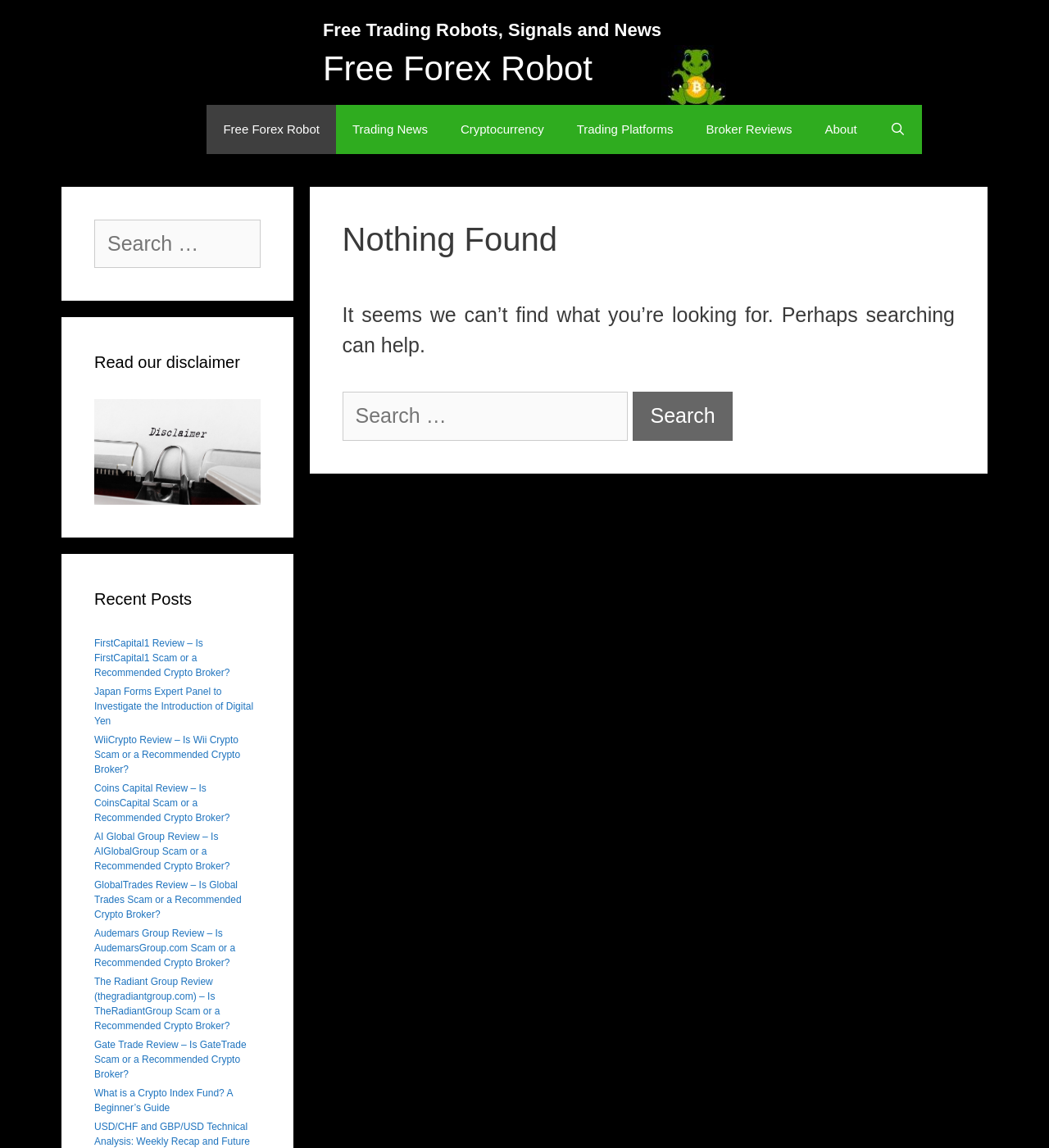What is the disclaimer about?
Please answer the question with a single word or phrase, referencing the image.

Unknown